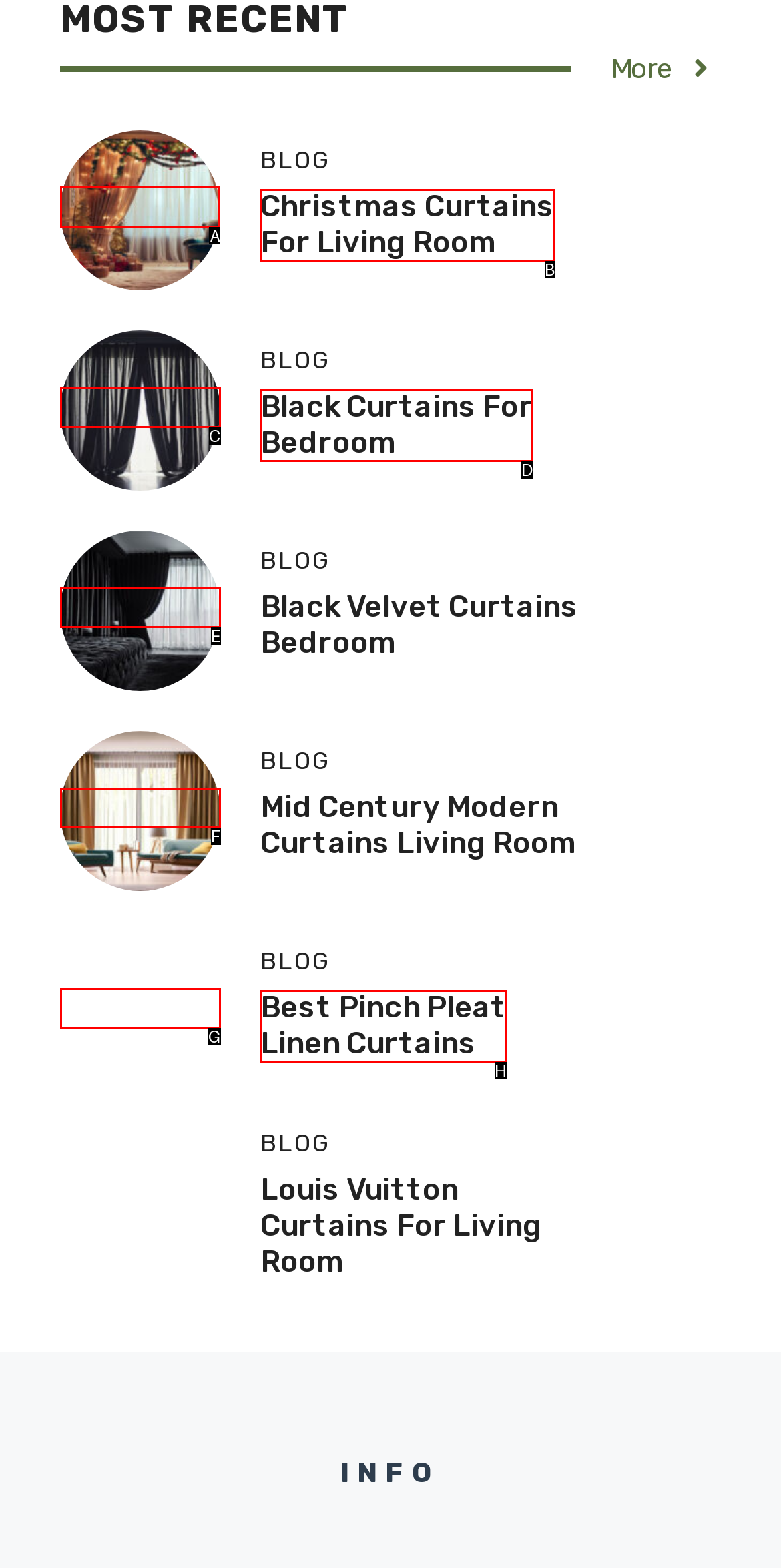Figure out which option to click to perform the following task: View 'Christmas Curtains For Living Room'
Provide the letter of the correct option in your response.

A